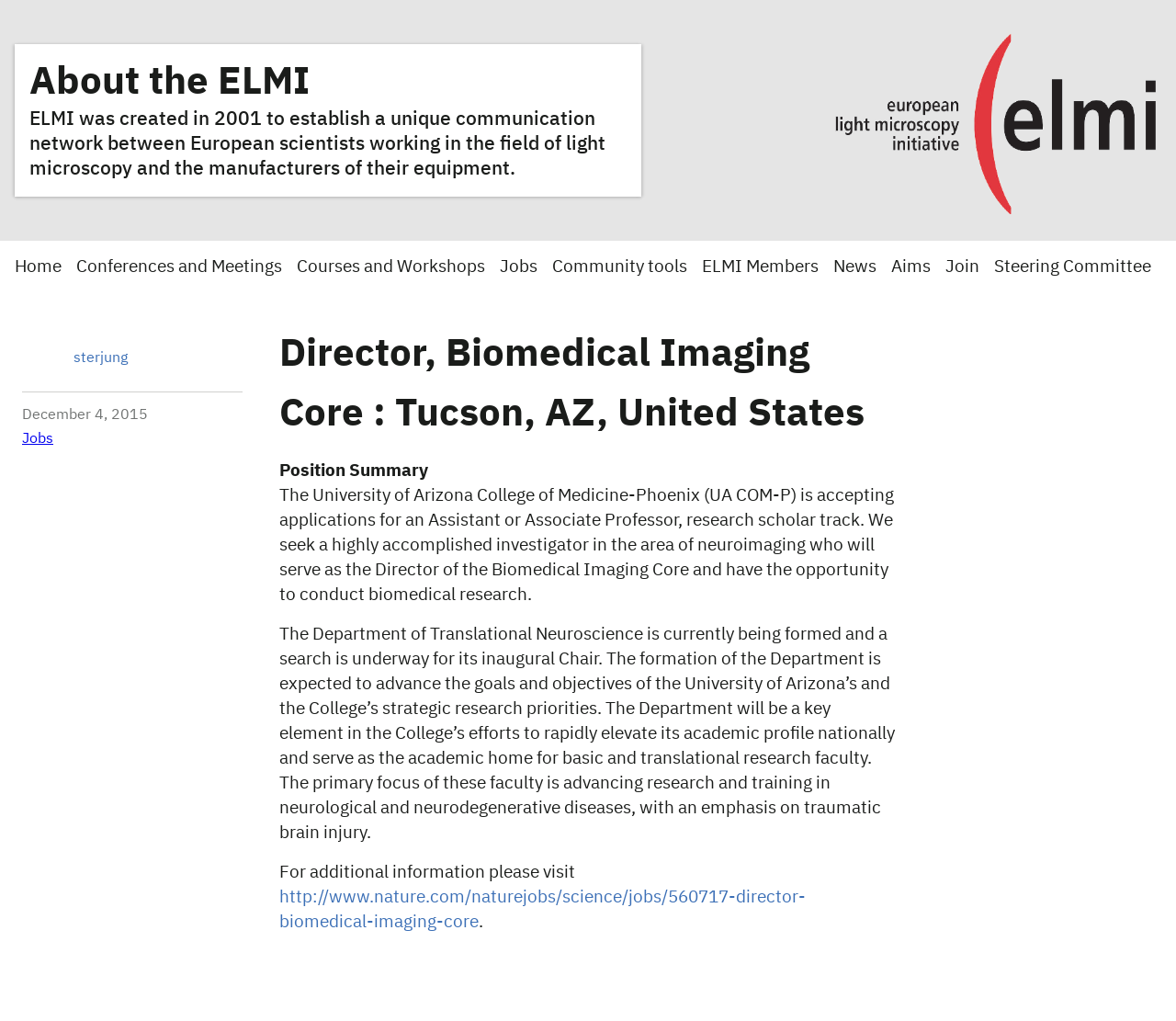Please specify the bounding box coordinates of the clickable region to carry out the following instruction: "Go to Home". The coordinates should be four float numbers between 0 and 1, in the format [left, top, right, bottom].

[0.012, 0.253, 0.052, 0.27]